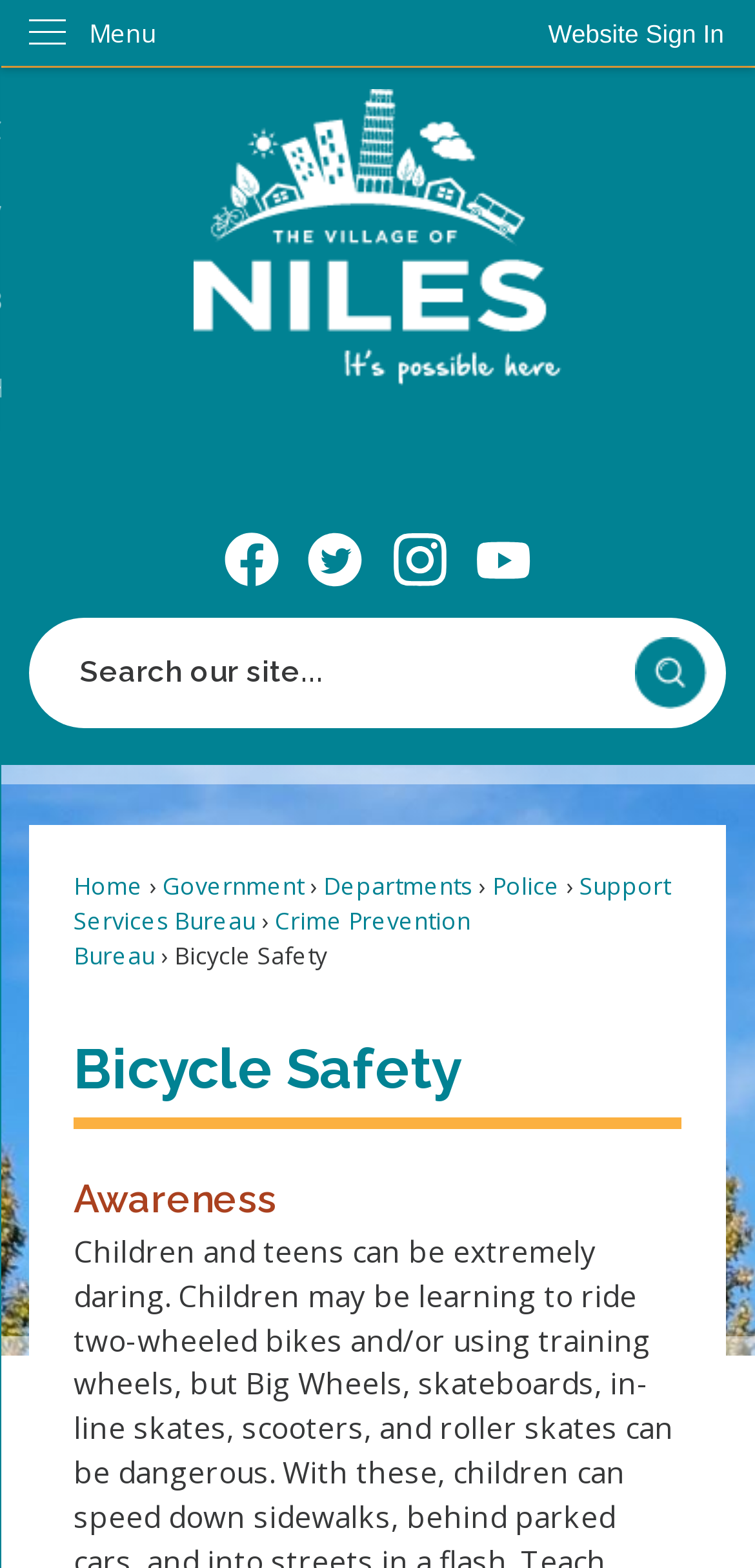Please provide the bounding box coordinates for the element that needs to be clicked to perform the instruction: "Search for something". The coordinates must consist of four float numbers between 0 and 1, formatted as [left, top, right, bottom].

[0.039, 0.393, 0.961, 0.464]